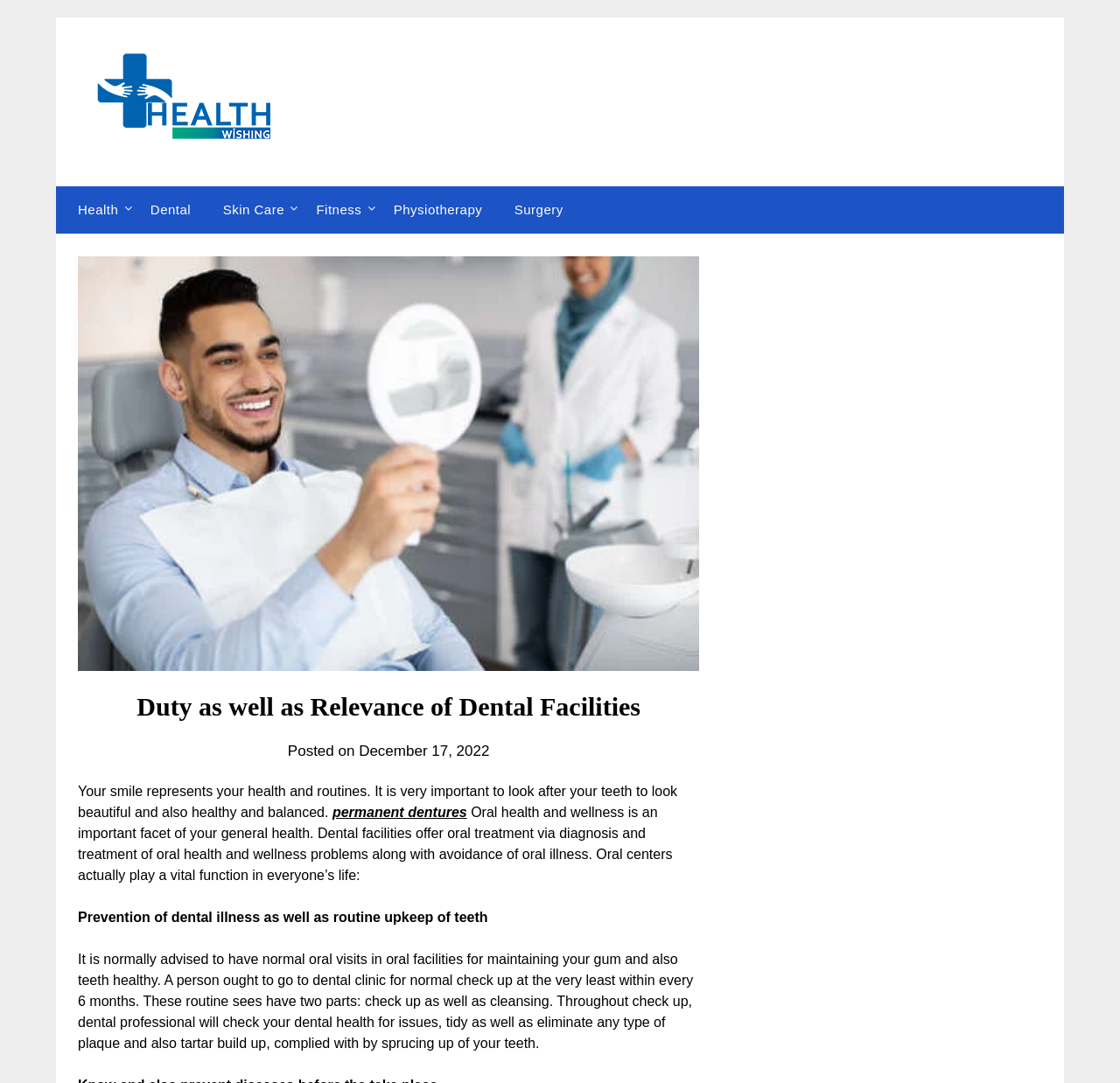Determine the bounding box coordinates of the region to click in order to accomplish the following instruction: "Click the 'Dental' link". Provide the coordinates as four float numbers between 0 and 1, specifically [left, top, right, bottom].

[0.122, 0.172, 0.183, 0.216]